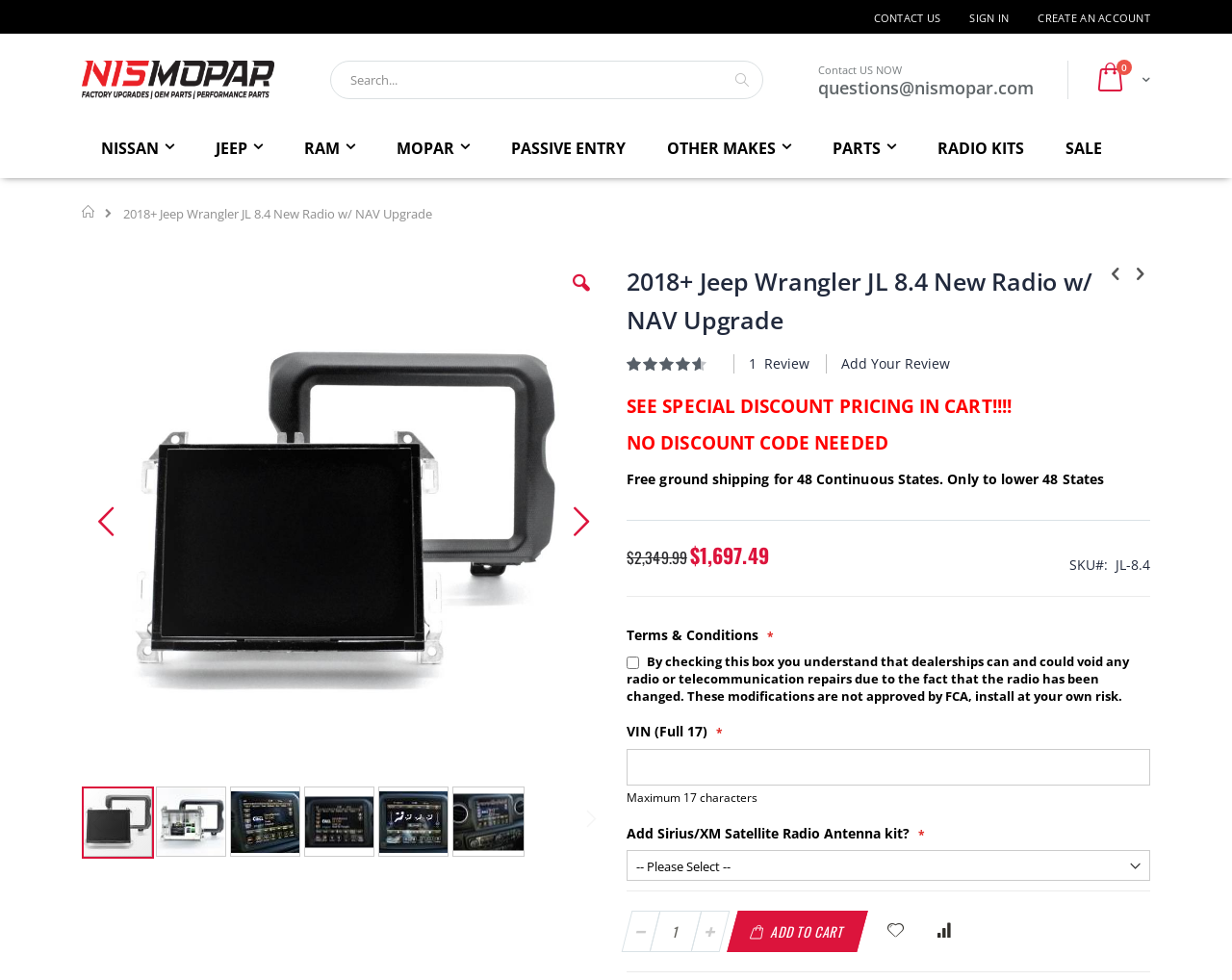Give a one-word or phrase response to the following question: What is the shipping policy for this product?

Free ground shipping